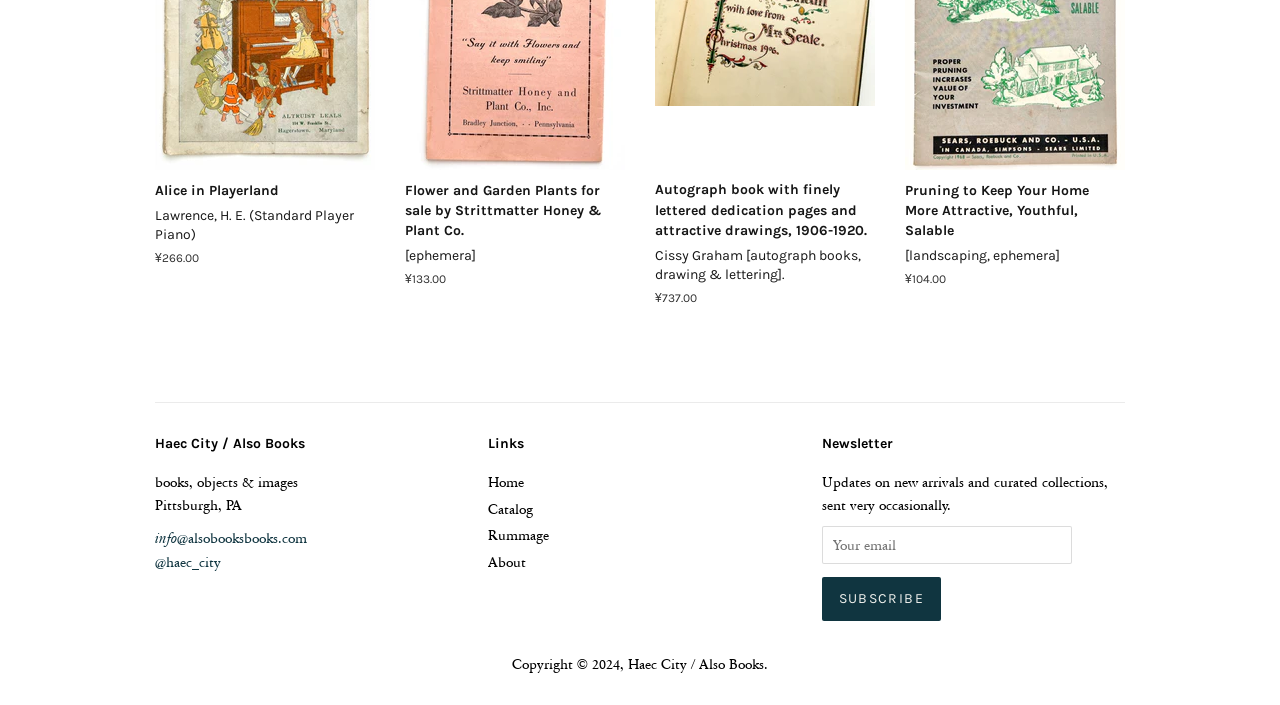What year is the copyright for?
From the screenshot, supply a one-word or short-phrase answer.

2024